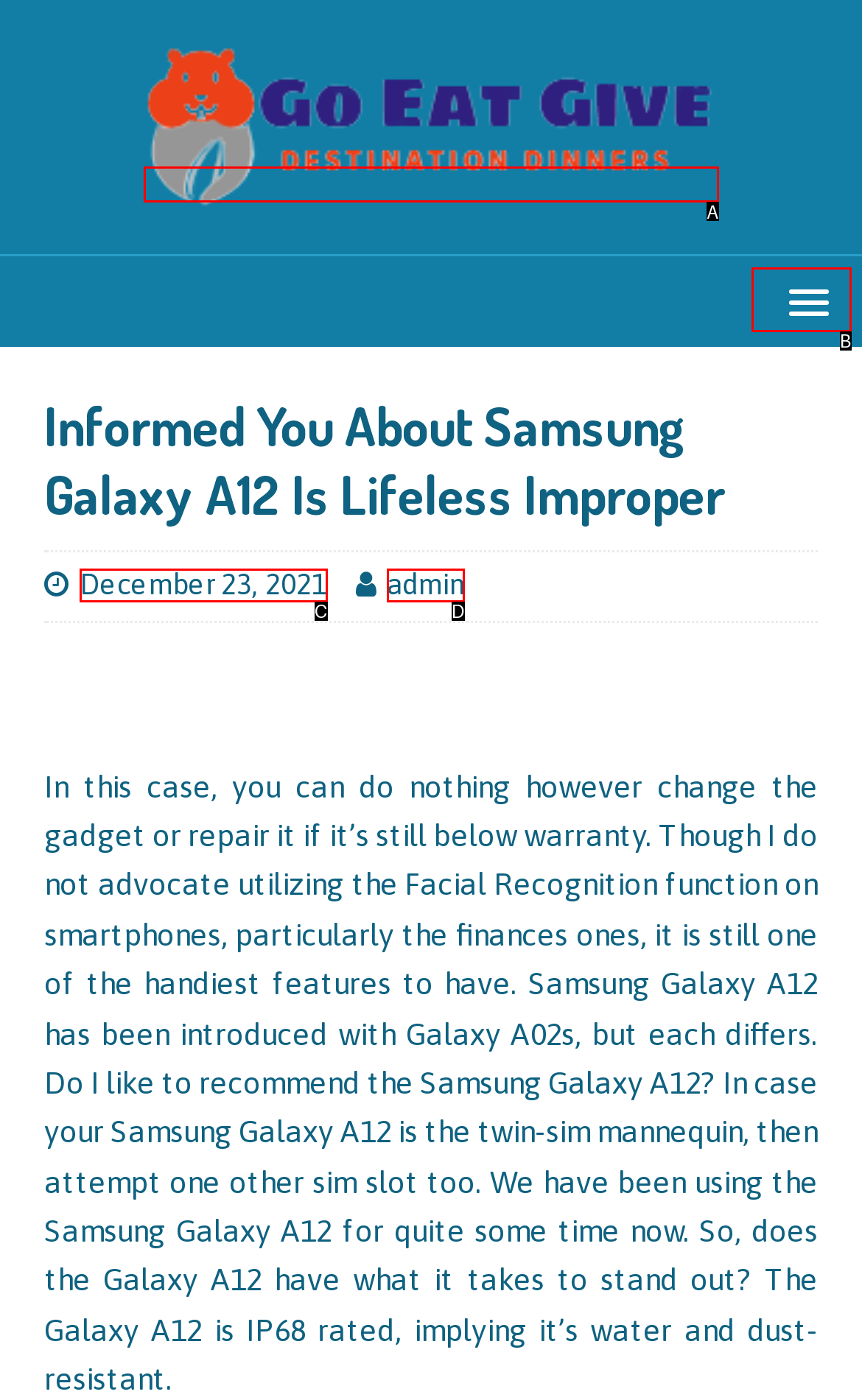Select the HTML element that best fits the description: December 23, 2021
Respond with the letter of the correct option from the choices given.

C